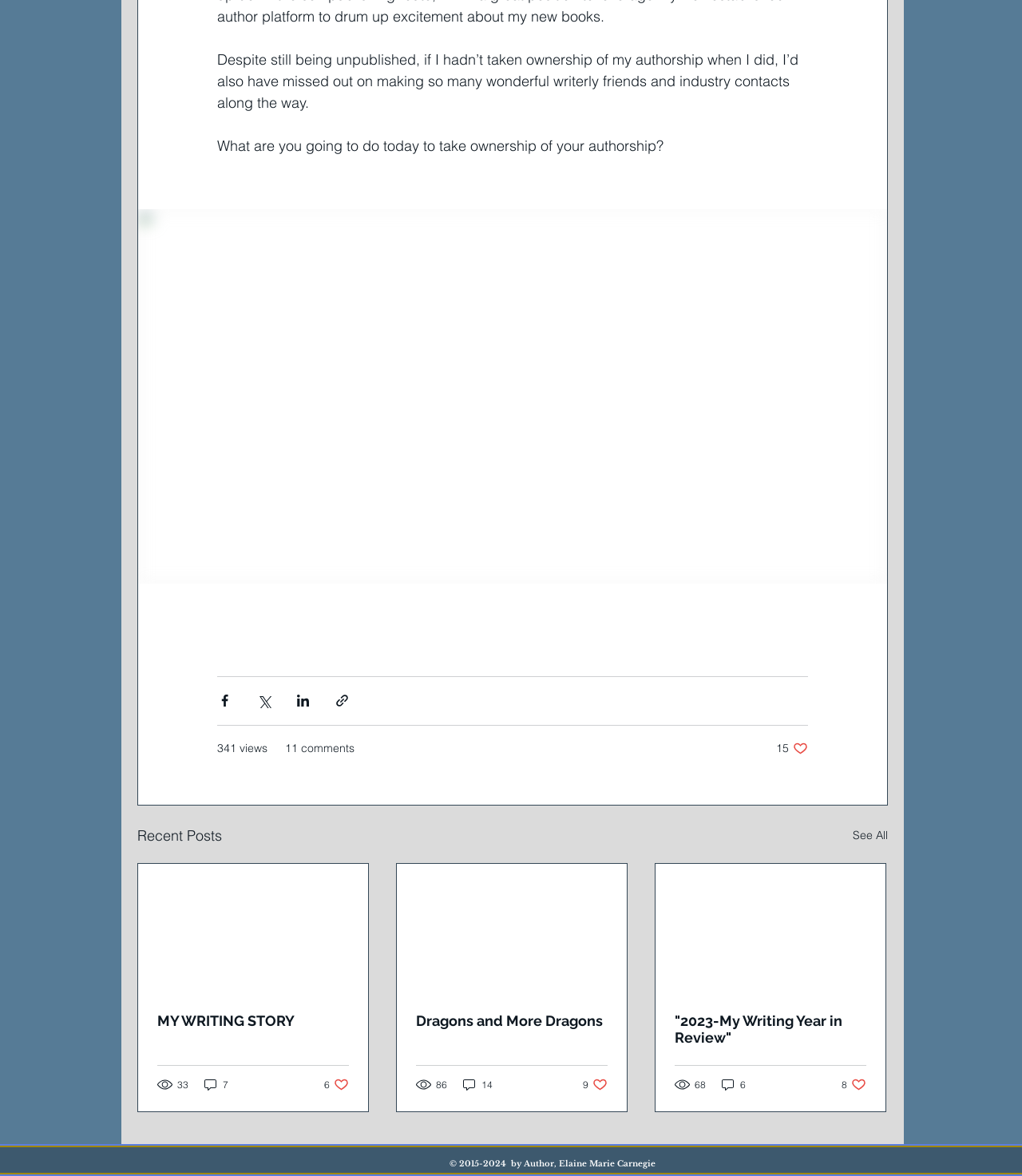Provide a brief response in the form of a single word or phrase:
How many views does the article 'MY WRITING STORY' have?

33 views